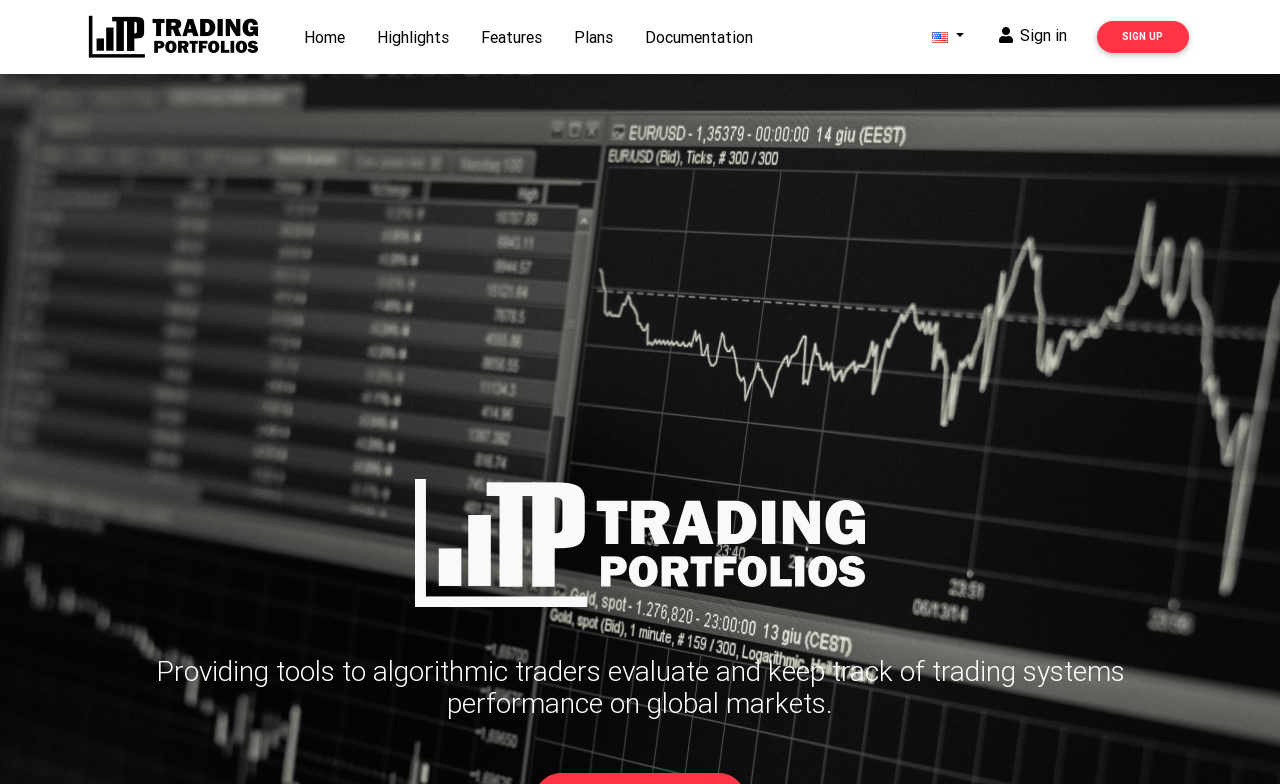Please specify the bounding box coordinates of the element that should be clicked to execute the given instruction: 'Sign in to the platform'. Ensure the coordinates are four float numbers between 0 and 1, expressed as [left, top, right, bottom].

[0.772, 0.025, 0.84, 0.076]